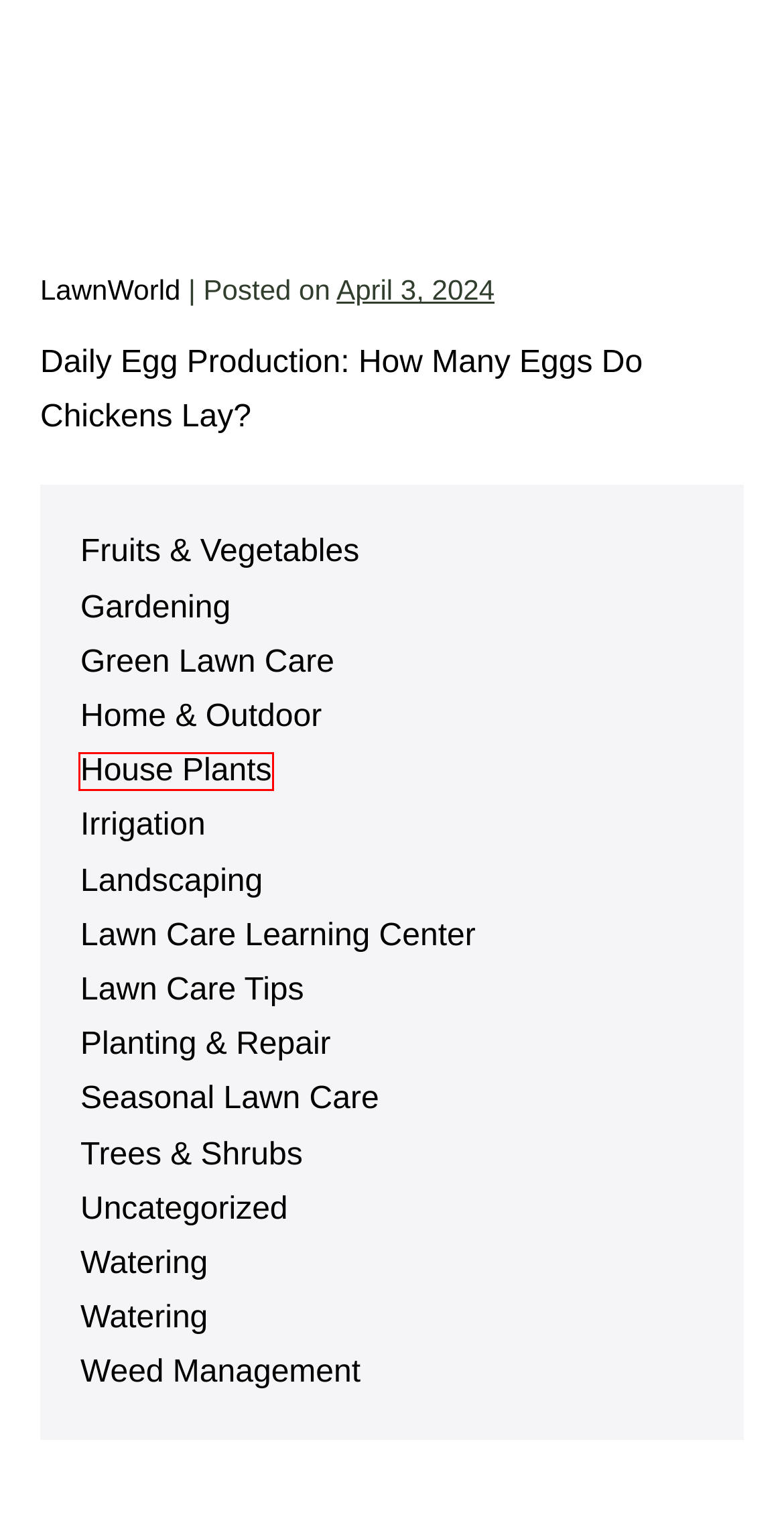You have a screenshot of a webpage with an element surrounded by a red bounding box. Choose the webpage description that best describes the new page after clicking the element inside the red bounding box. Here are the candidates:
A. Lawn Care Learning Center – Lawn World – Everything Outdoor
B. Gardening – Lawn World – Everything Outdoor
C. House Plants – Lawn World – Everything Outdoor
D. Landscaping – Lawn World – Everything Outdoor
E. Weed Management – Lawn World – Everything Outdoor
F. Trees & Shrubs – Lawn World – Everything Outdoor
G. Planting & Repair – Lawn World – Everything Outdoor
H. Watering – Lawn World – Everything Outdoor

C